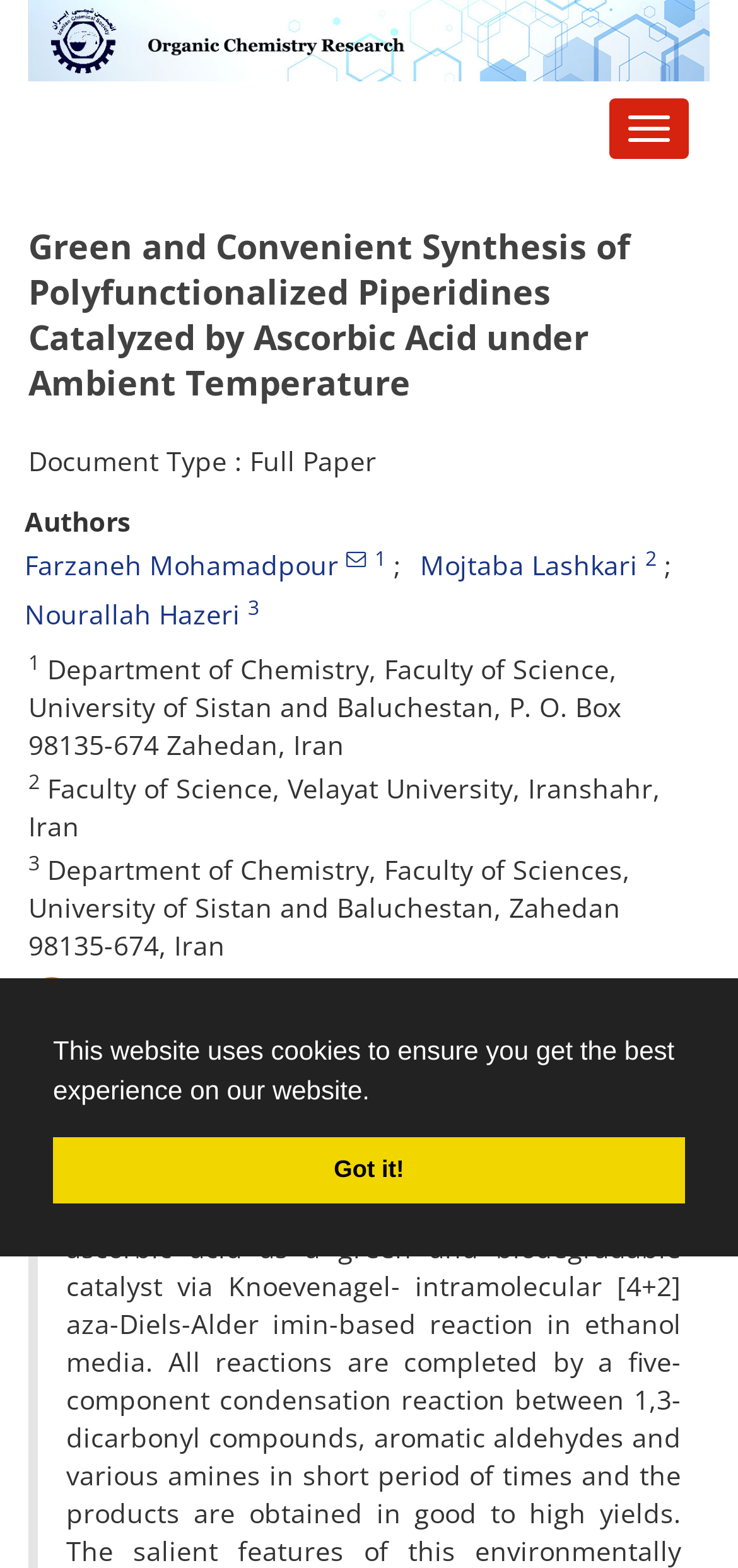Identify the bounding box coordinates for the UI element described as: "title="Email to Corresponding Author"". The coordinates should be provided as four floats between 0 and 1: [left, top, right, bottom].

[0.469, 0.347, 0.497, 0.364]